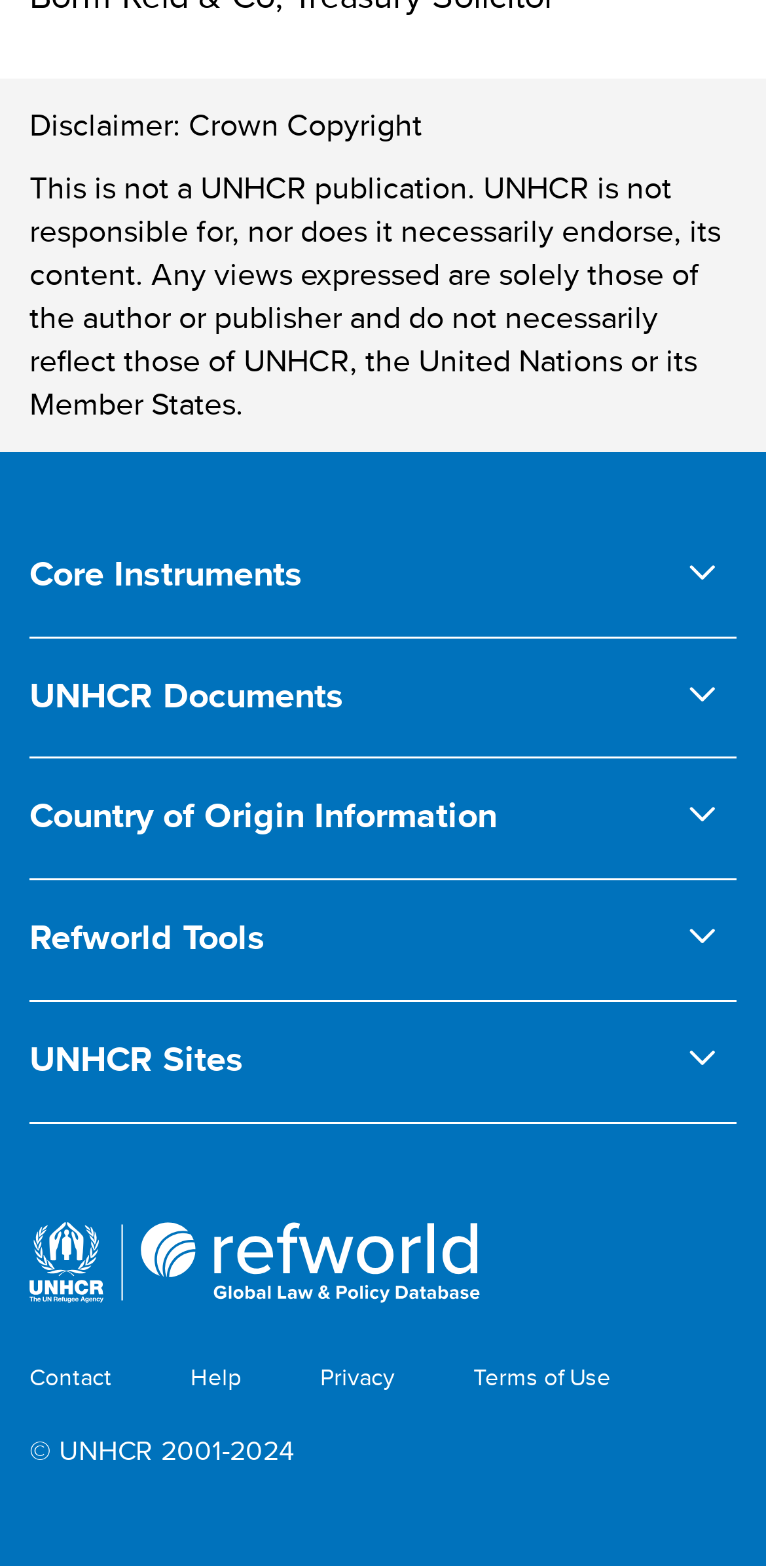Find the coordinates for the bounding box of the element with this description: "Asylum Capacity Support Group".

[0.038, 0.708, 0.61, 0.737]